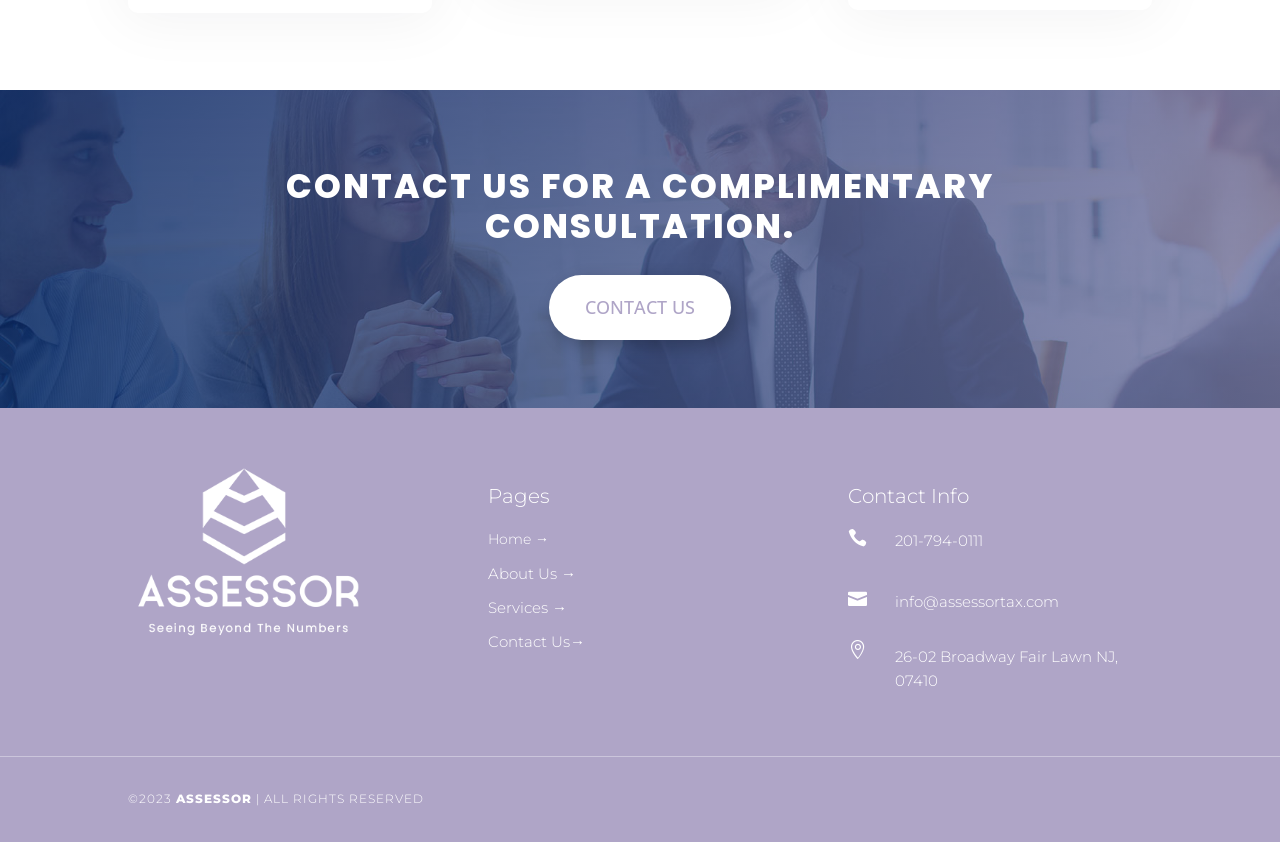What is the phone number of the company?
Refer to the screenshot and deliver a thorough answer to the question presented.

The phone number of the company can be found in the contact information section, which is located in the bottom right corner of the webpage. It is displayed in a heading element.